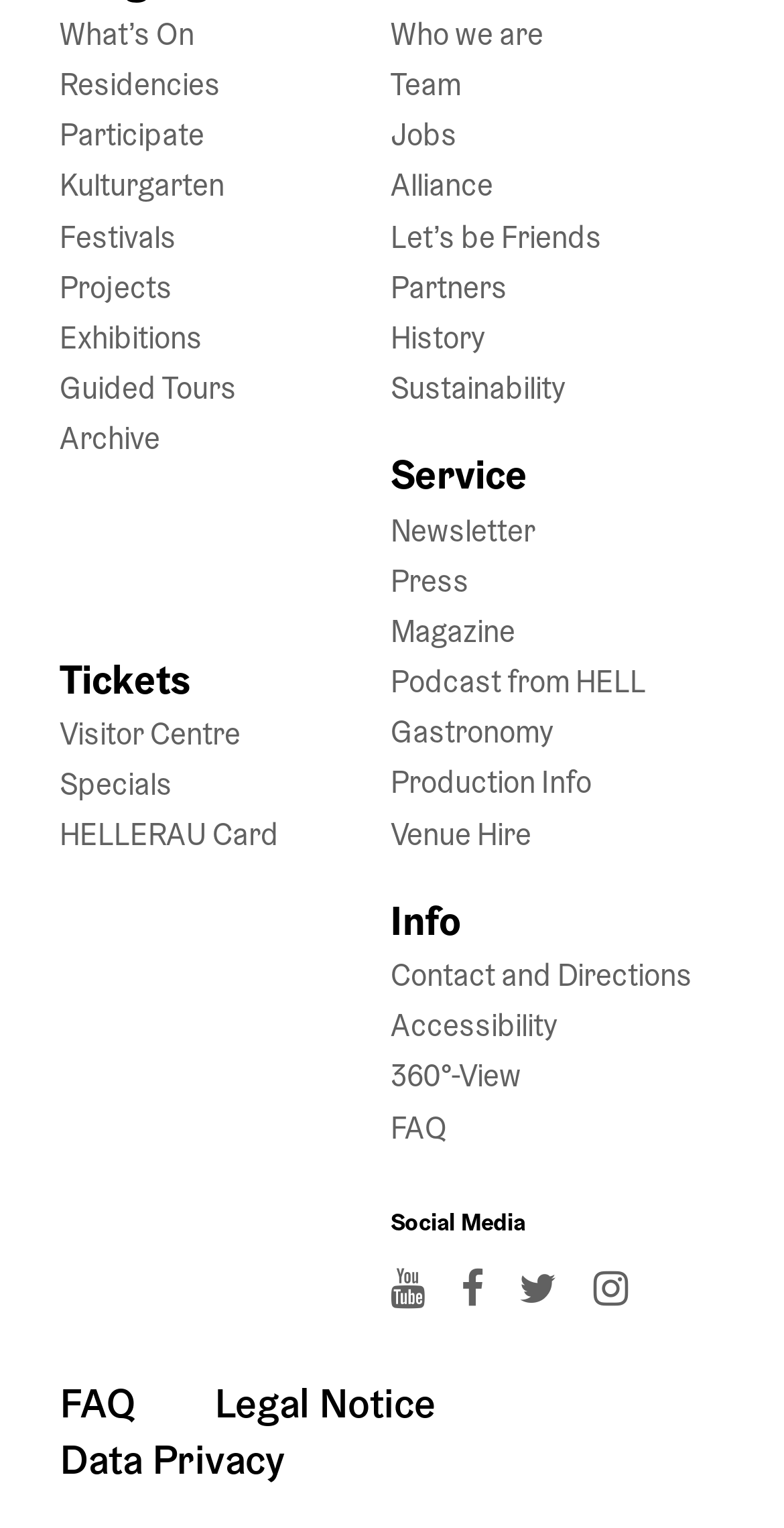Can you provide the bounding box coordinates for the element that should be clicked to implement the instruction: "Visit the Guided Tours page"?

[0.076, 0.241, 0.302, 0.266]